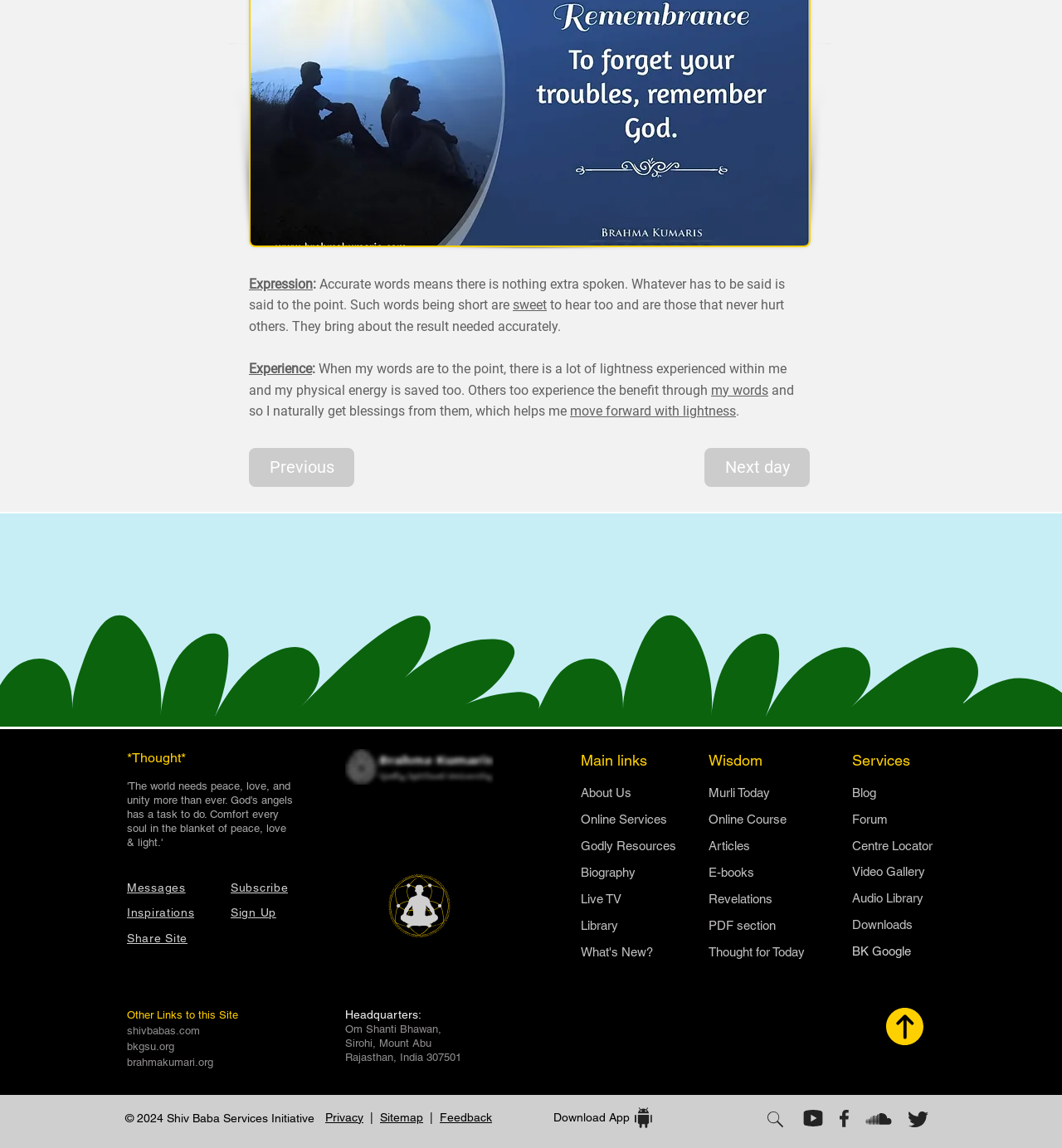Find the bounding box coordinates of the element to click in order to complete this instruction: "Visit the ABOUT US page". The bounding box coordinates must be four float numbers between 0 and 1, denoted as [left, top, right, bottom].

None